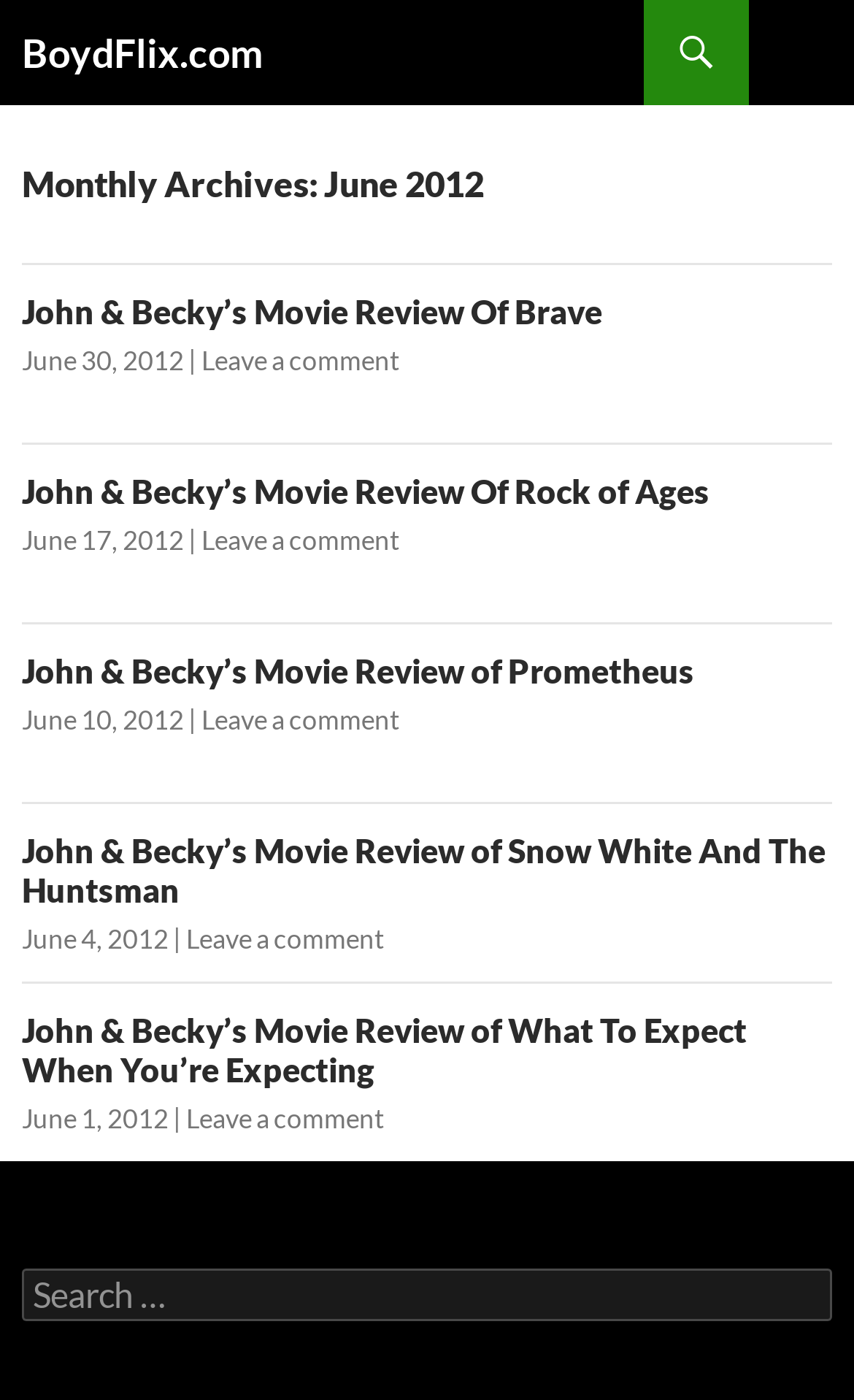Please identify the bounding box coordinates of the element's region that I should click in order to complete the following instruction: "Leave a comment on the 'Rock of Ages' review". The bounding box coordinates consist of four float numbers between 0 and 1, i.e., [left, top, right, bottom].

[0.236, 0.374, 0.467, 0.397]